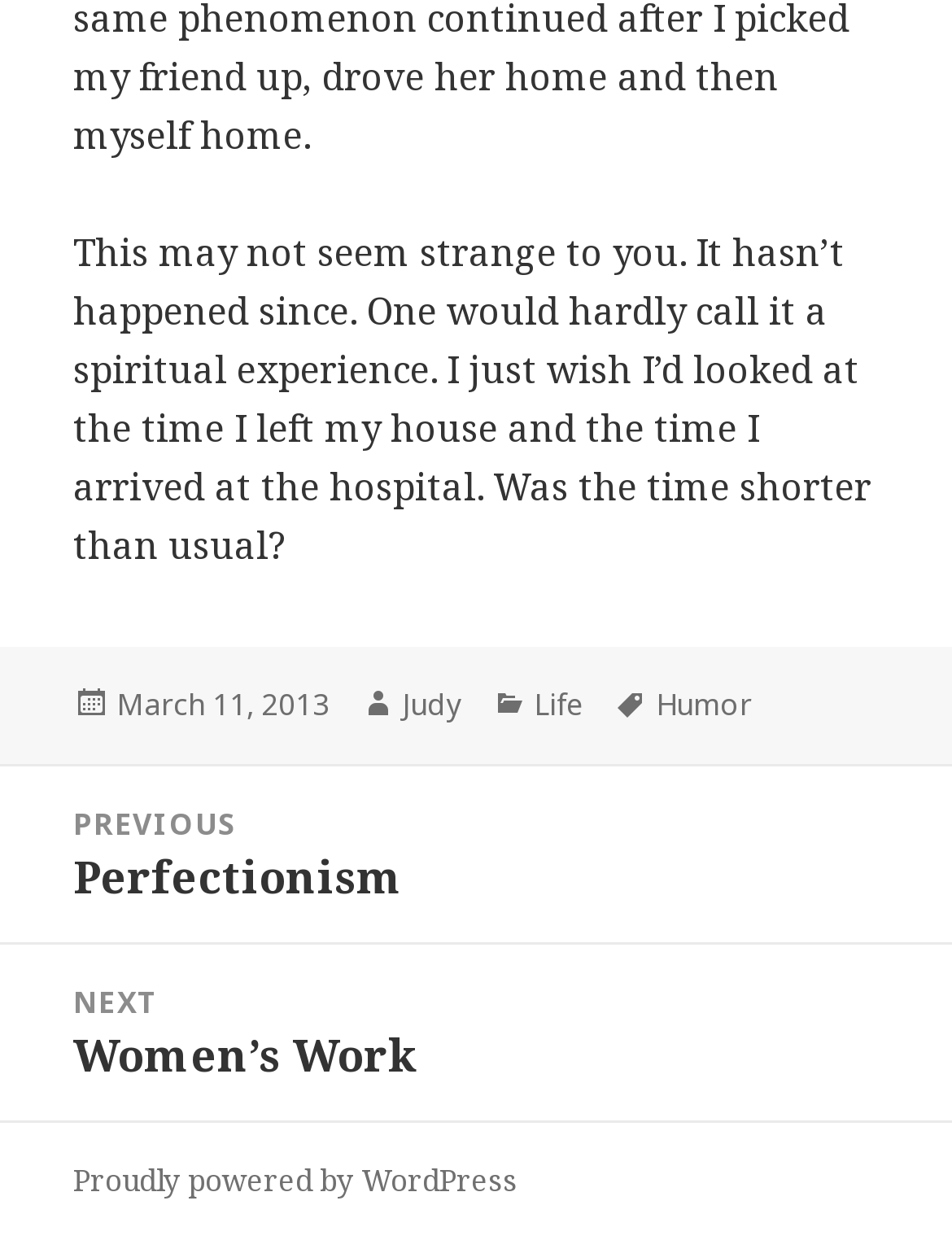Using the provided description March 11, 2013March 12, 2013, find the bounding box coordinates for the UI element. Provide the coordinates in (top-left x, top-left y, bottom-right x, bottom-right y) format, ensuring all values are between 0 and 1.

[0.123, 0.551, 0.346, 0.586]